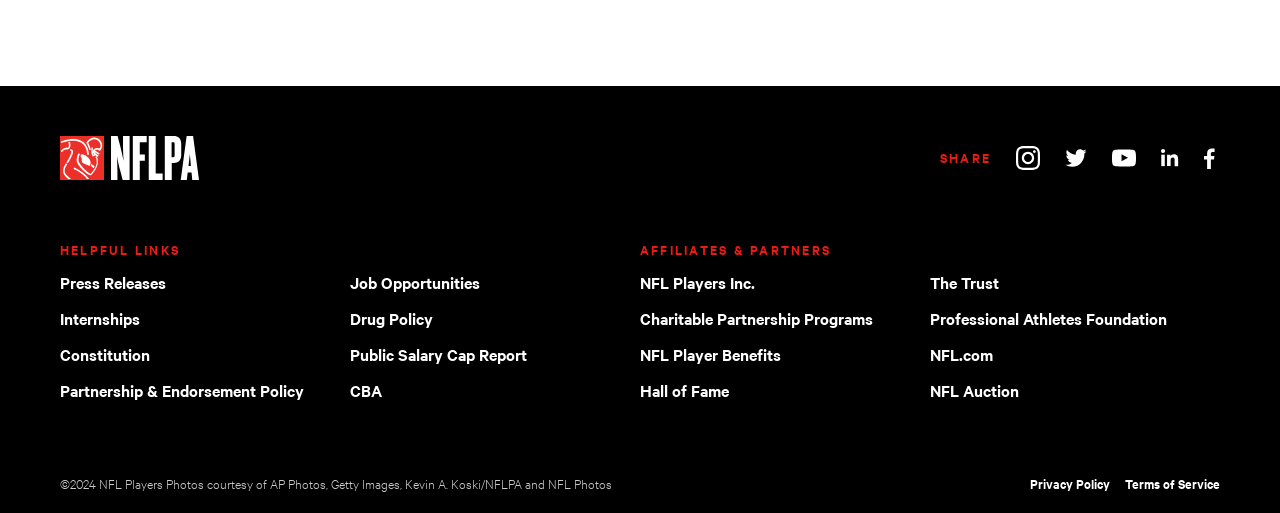Give a concise answer using one word or a phrase to the following question:
What is the copyright year of the website?

2024